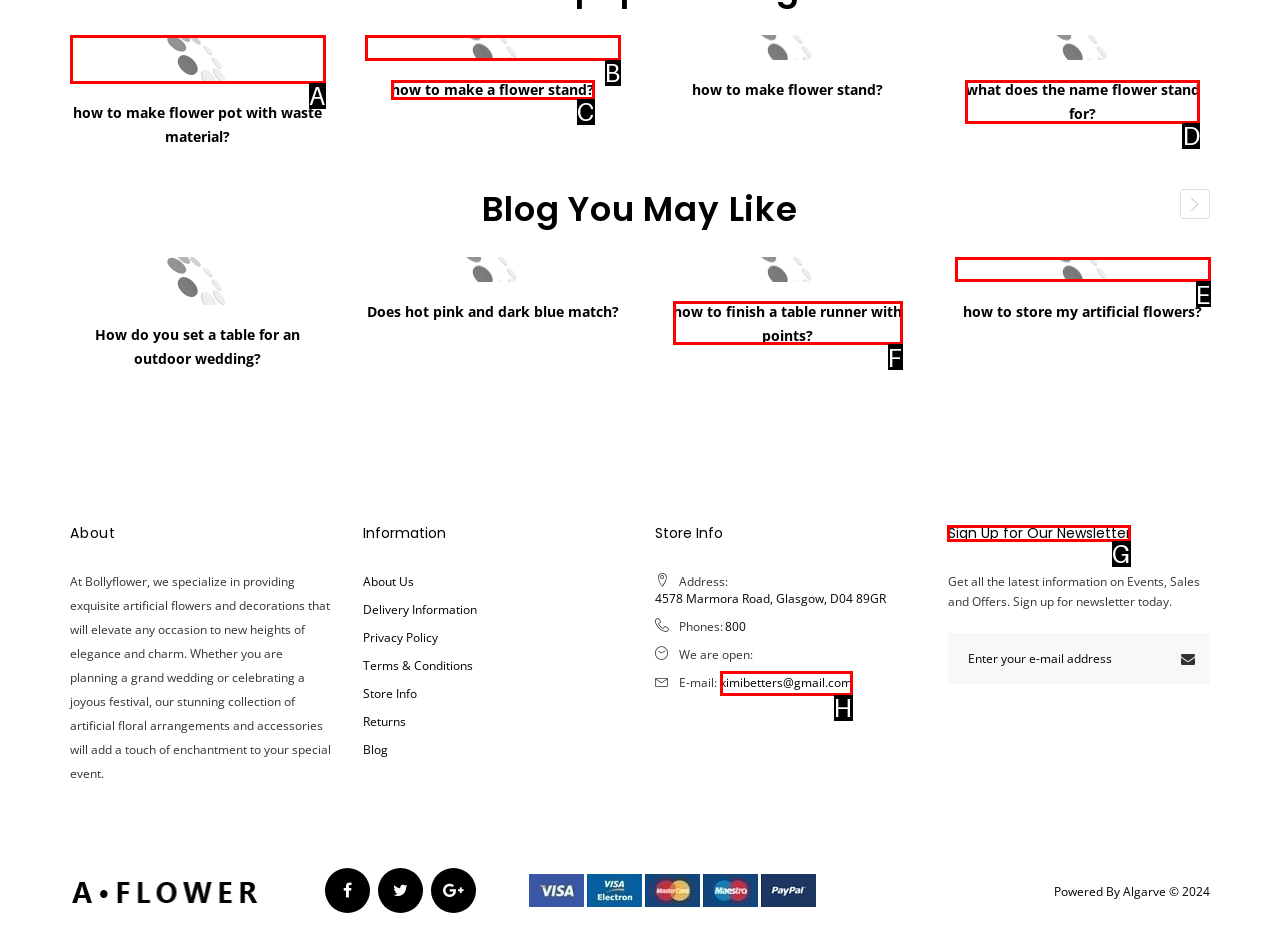Identify the letter of the UI element I need to click to carry out the following instruction: Click on 'Sign Up for Our Newsletter'

G